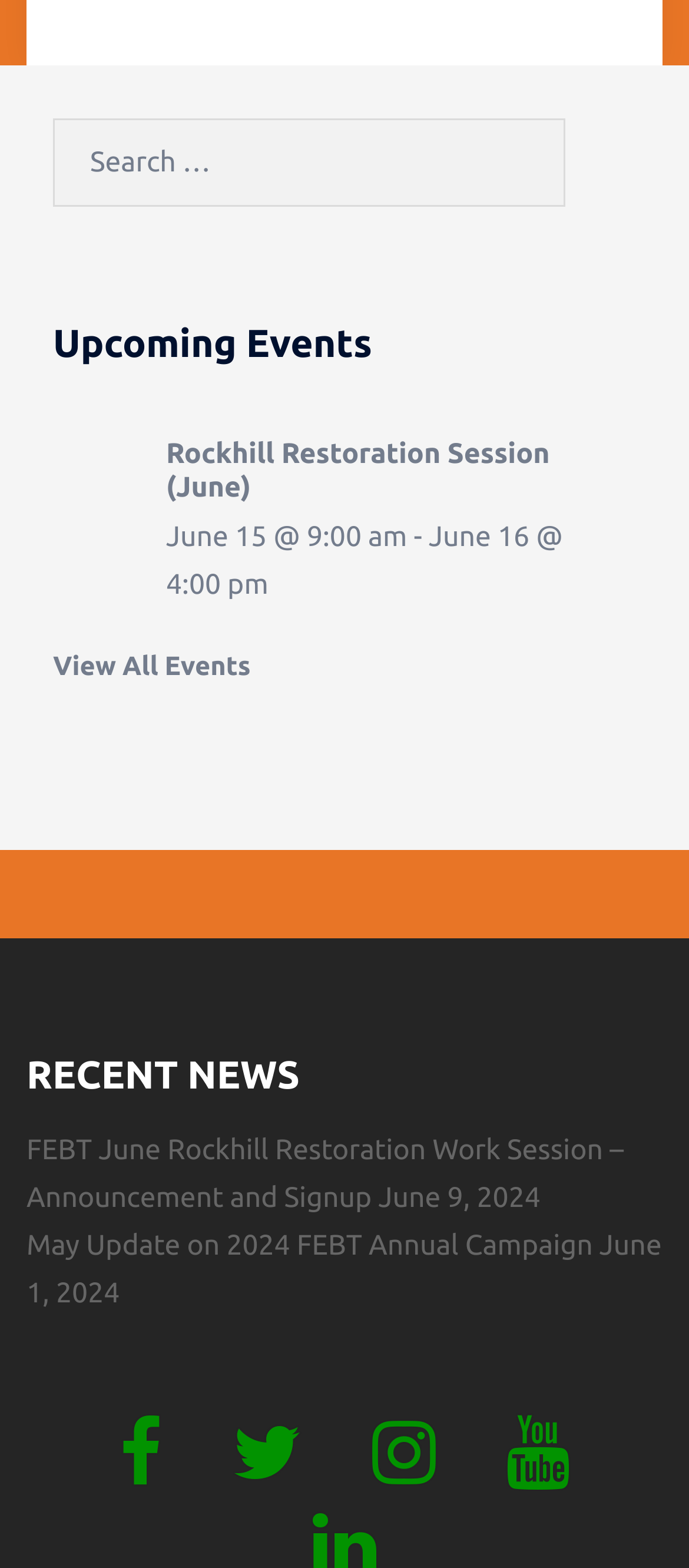Locate the bounding box coordinates of the clickable element to fulfill the following instruction: "View upcoming event details". Provide the coordinates as four float numbers between 0 and 1 in the format [left, top, right, bottom].

[0.241, 0.28, 0.798, 0.322]